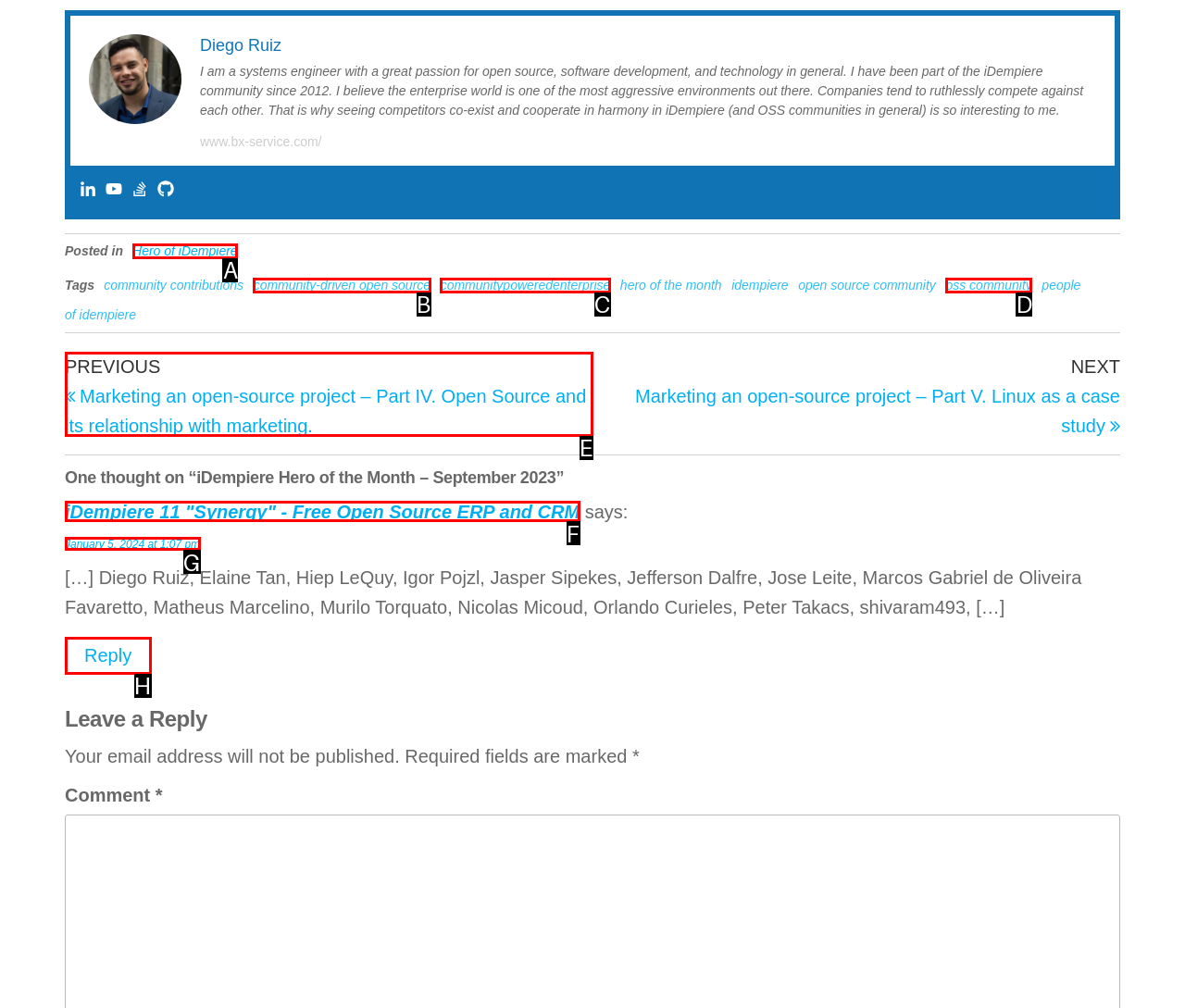From the provided options, pick the HTML element that matches the description: sharing this link. Respond with the letter corresponding to your choice.

None